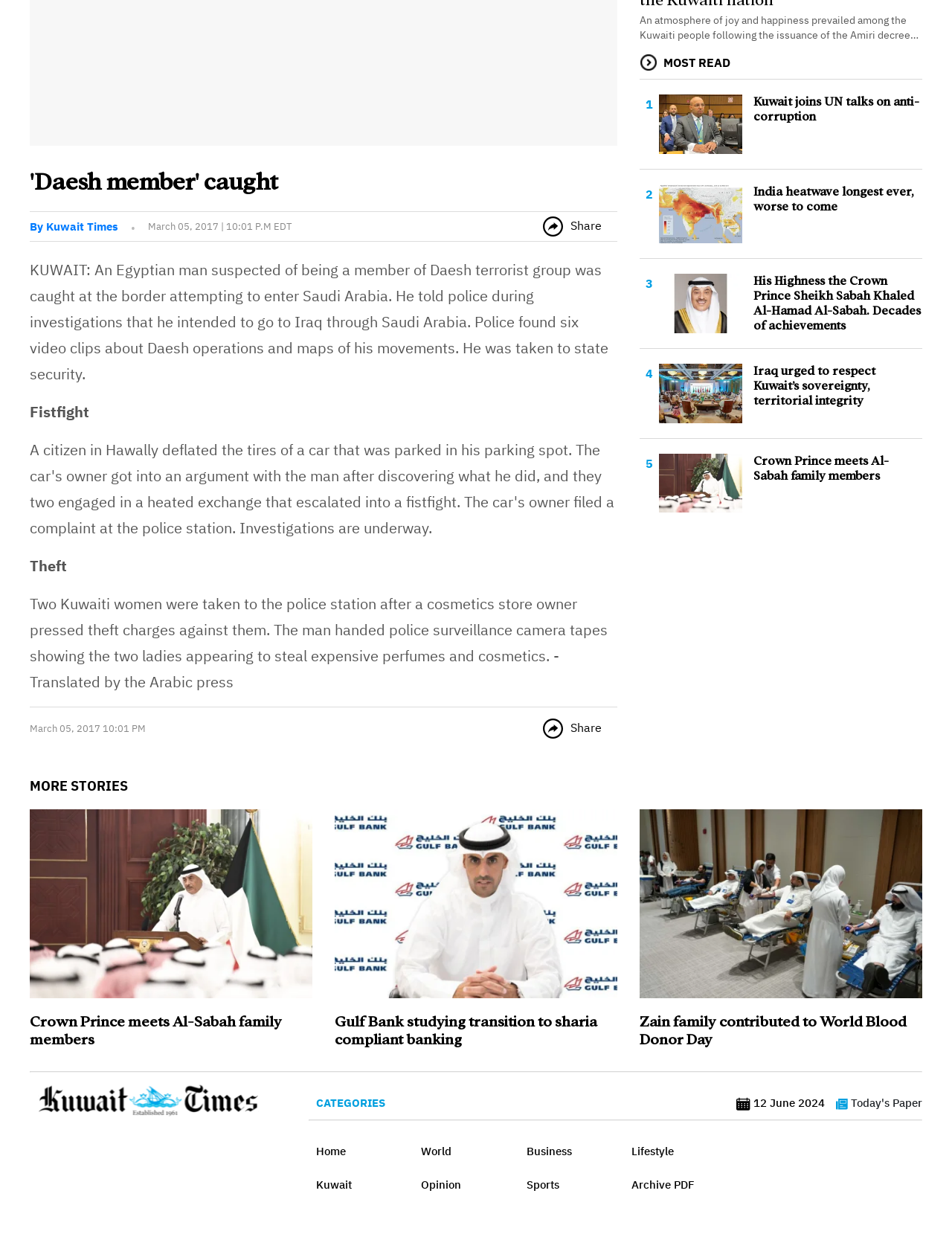Identify the bounding box of the UI component described as: "title="kuwaittimes.com"".

[0.031, 0.632, 0.28, 0.644]